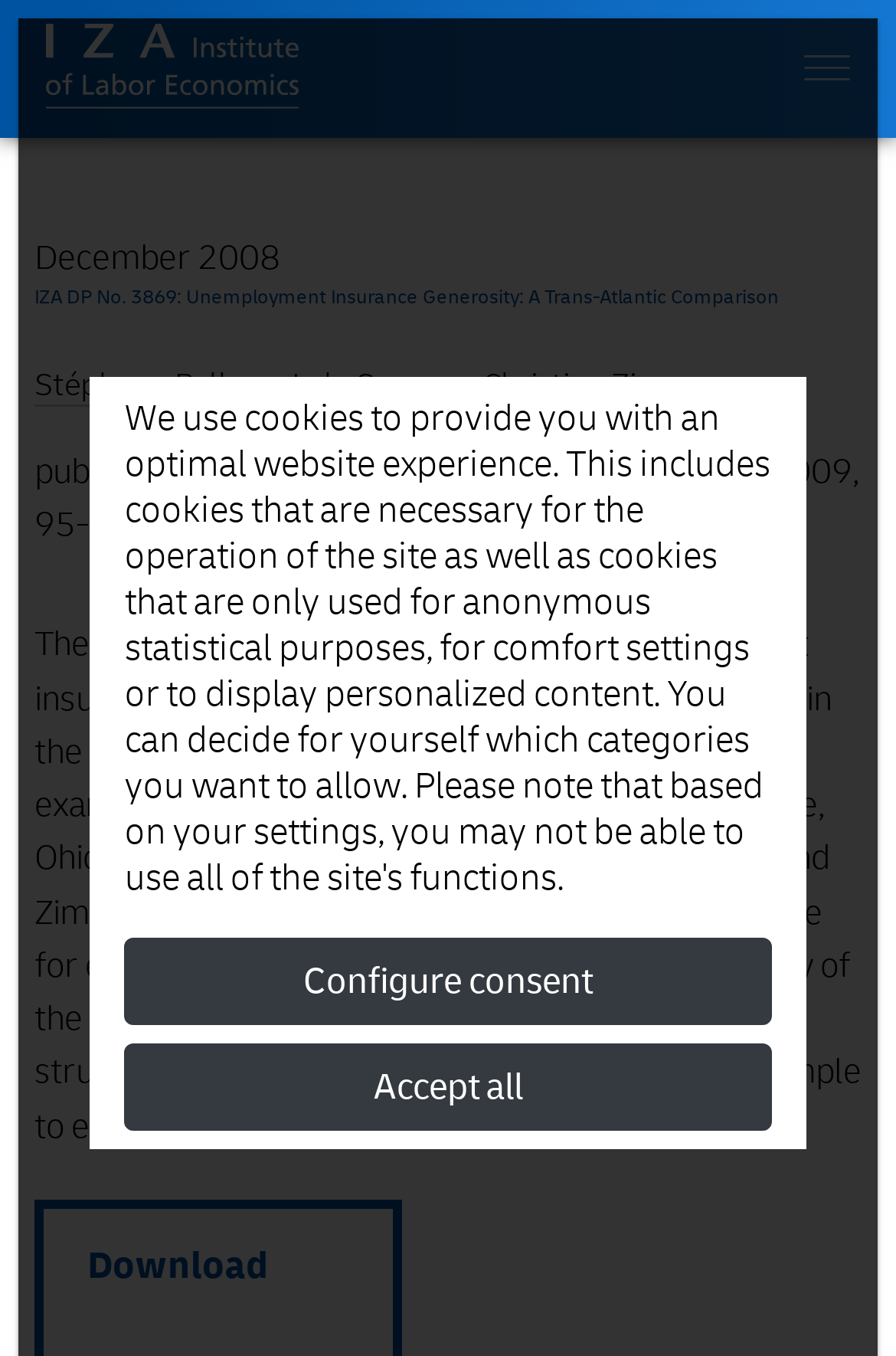Respond with a single word or short phrase to the following question: 
Who are the authors of the paper?

Stéphane Pallage, Lyle Scruggs, Christian Zimmermann